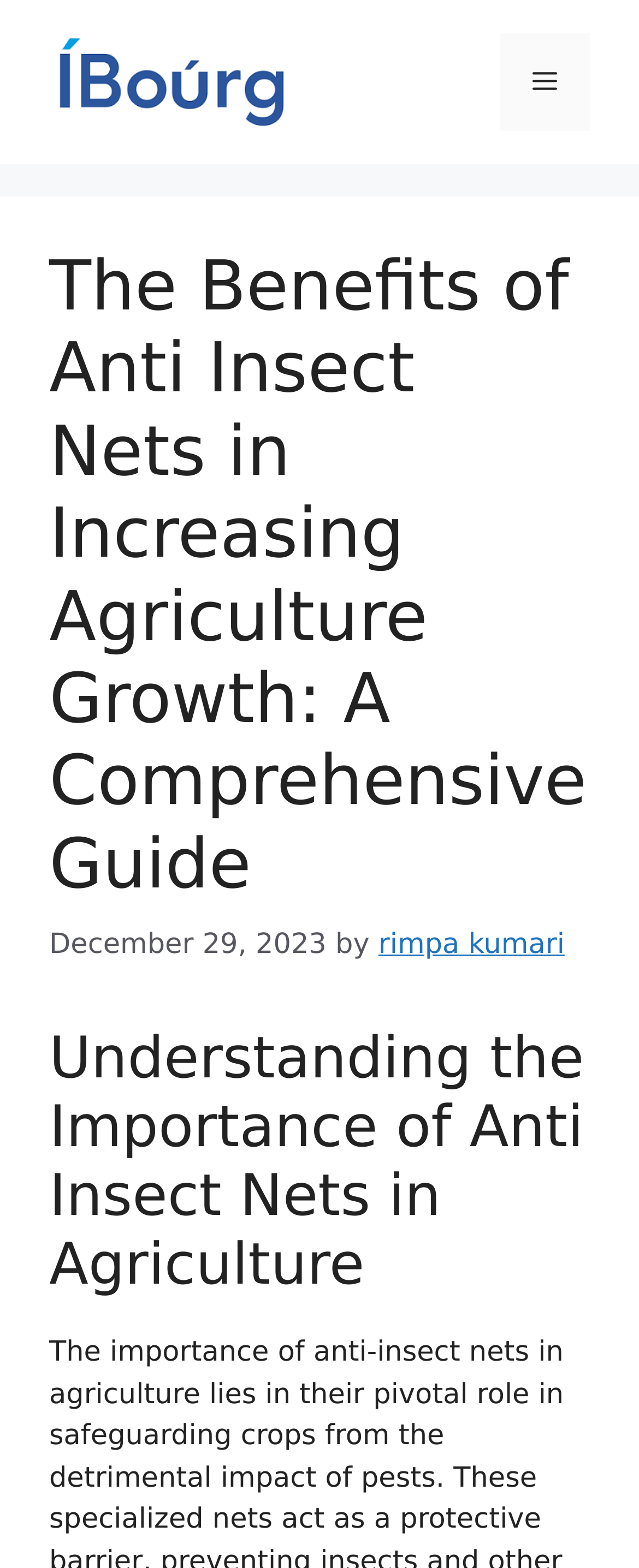Please extract the title of the webpage.

The Benefits of Anti Insect Nets in Increasing Agriculture Growth: A Comprehensive Guide